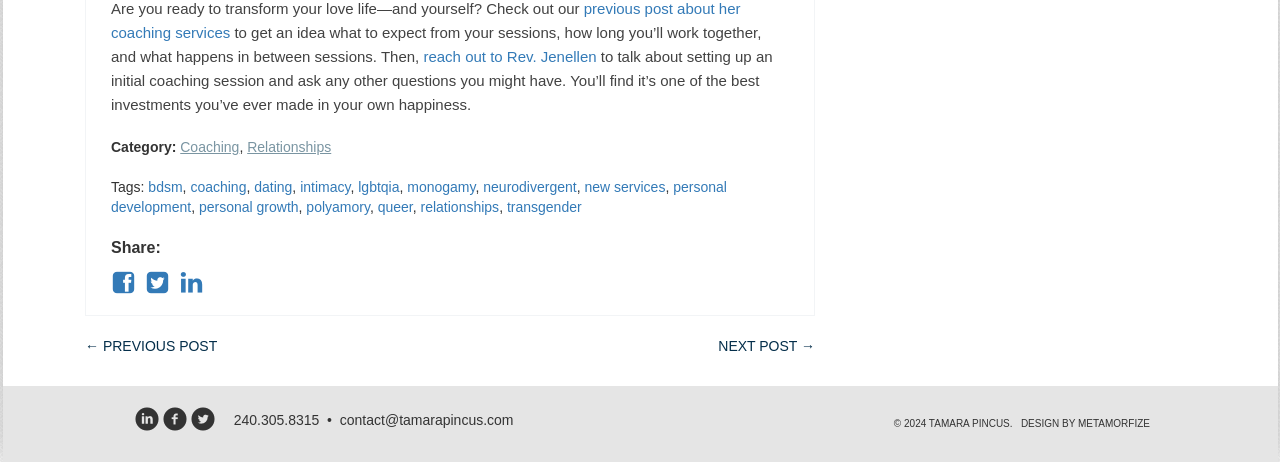Specify the bounding box coordinates of the area that needs to be clicked to achieve the following instruction: "view posts in Coaching category".

[0.141, 0.3, 0.187, 0.335]